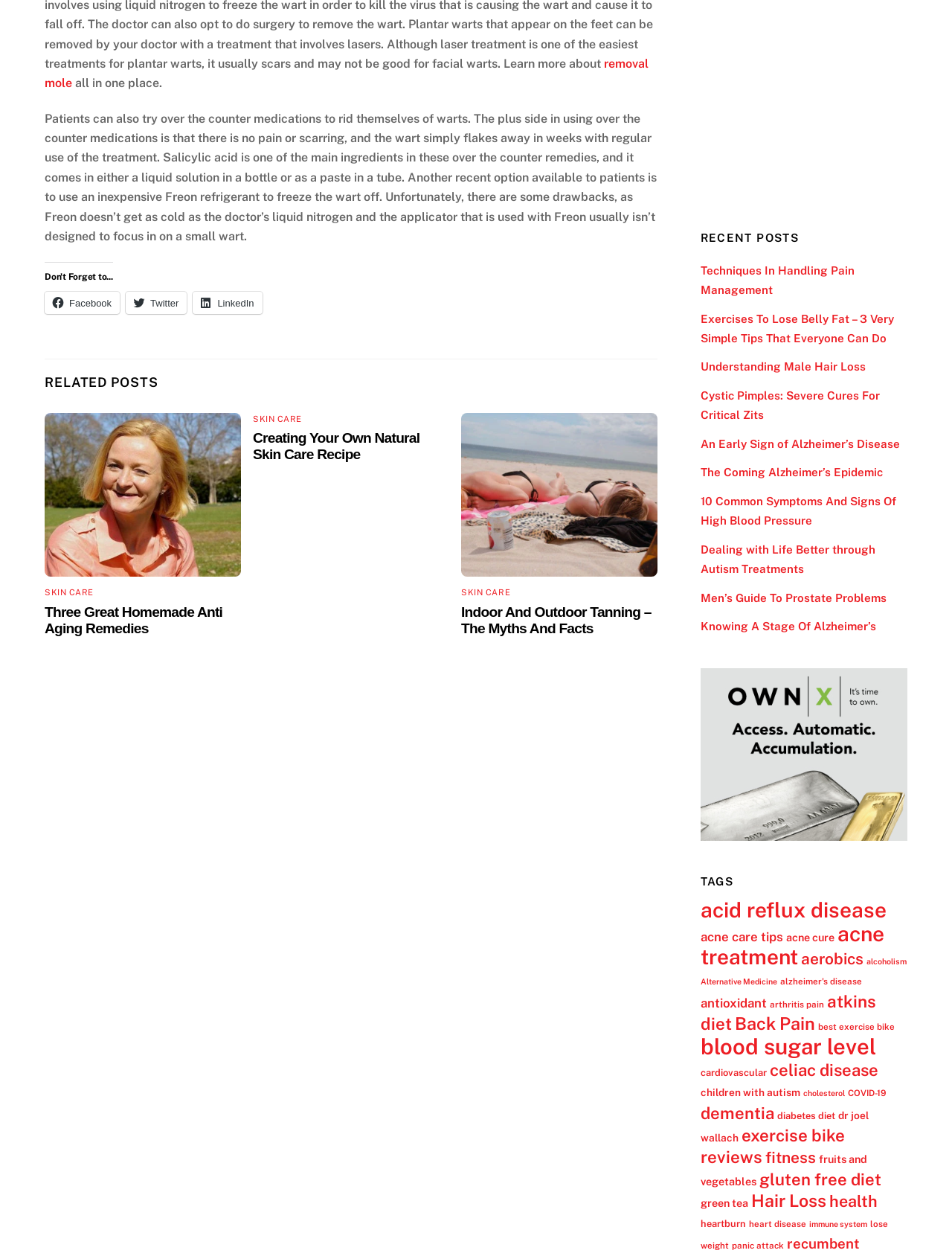Identify the bounding box of the UI element described as follows: "Techniques In Handling Pain Management". Provide the coordinates as four float numbers in the range of 0 to 1 [left, top, right, bottom].

[0.736, 0.21, 0.897, 0.235]